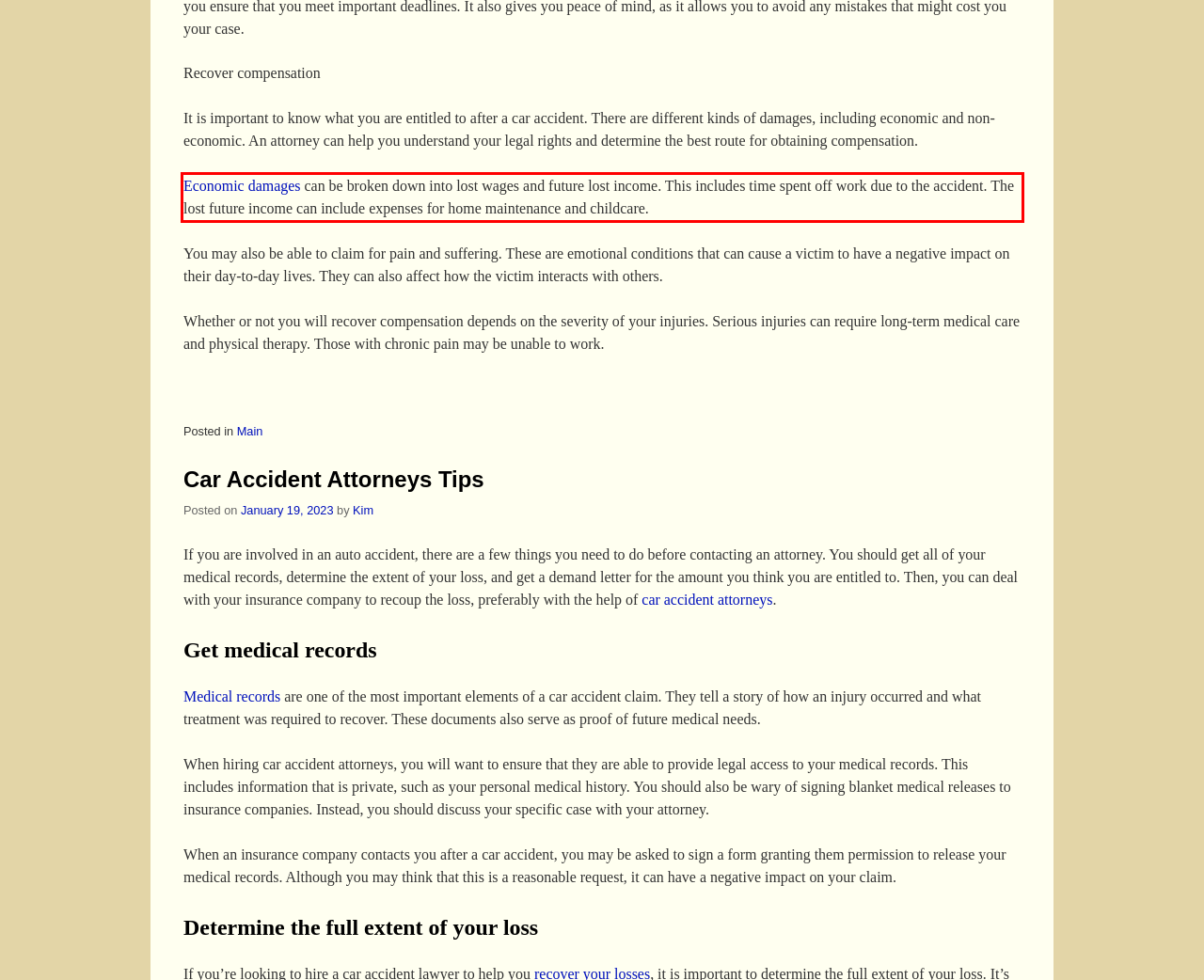You are provided with a screenshot of a webpage that includes a UI element enclosed in a red rectangle. Extract the text content inside this red rectangle.

Economic damages can be broken down into lost wages and future lost income. This includes time spent off work due to the accident. The lost future income can include expenses for home maintenance and childcare.